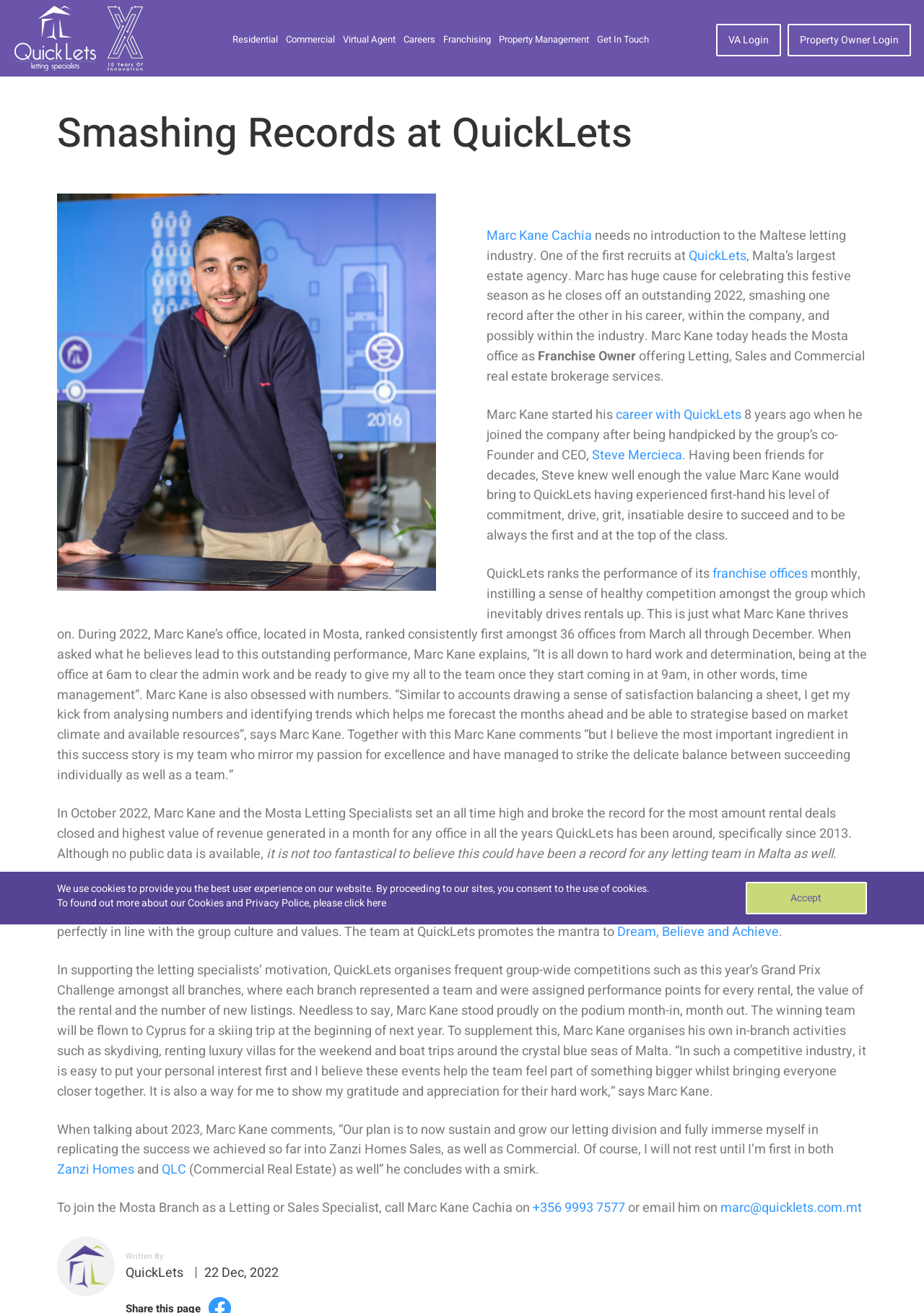Please mark the bounding box coordinates of the area that should be clicked to carry out the instruction: "Click on QuickLets".

[0.745, 0.187, 0.808, 0.202]